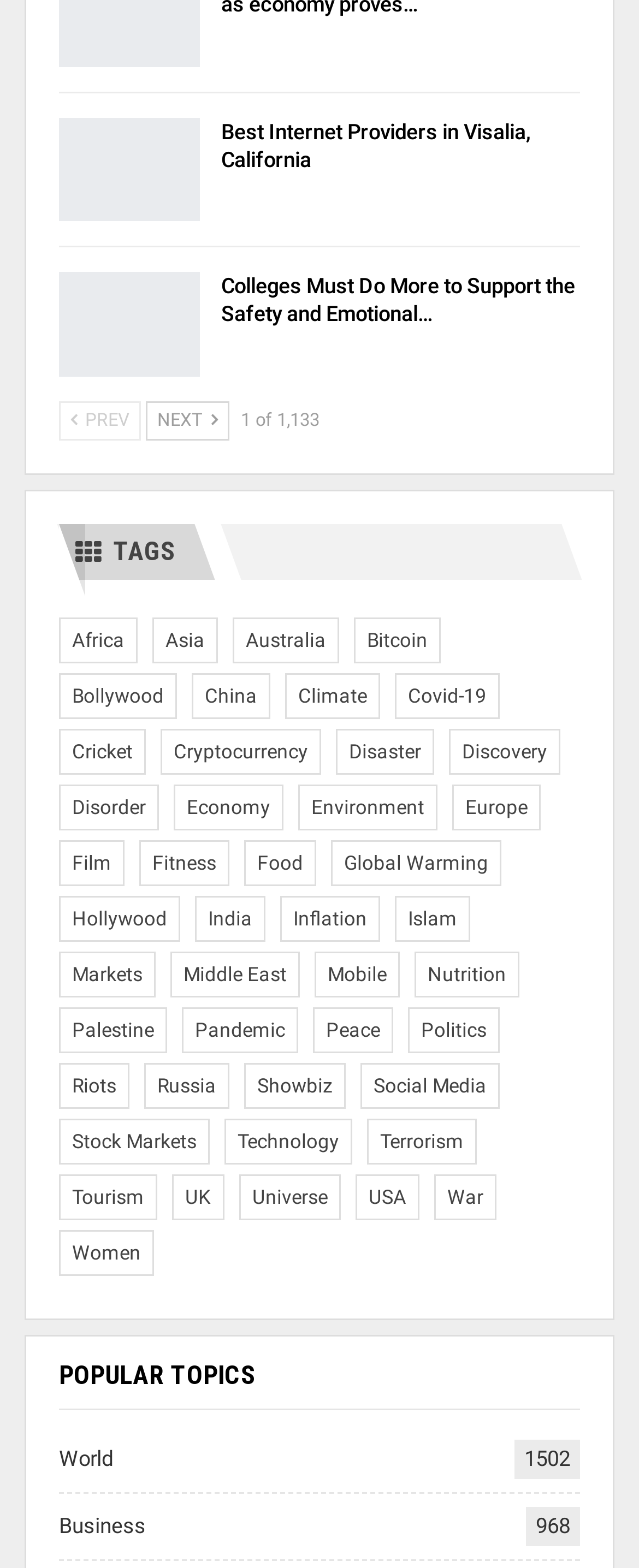Identify the bounding box of the HTML element described as: "Economy".

[0.272, 0.5, 0.444, 0.53]